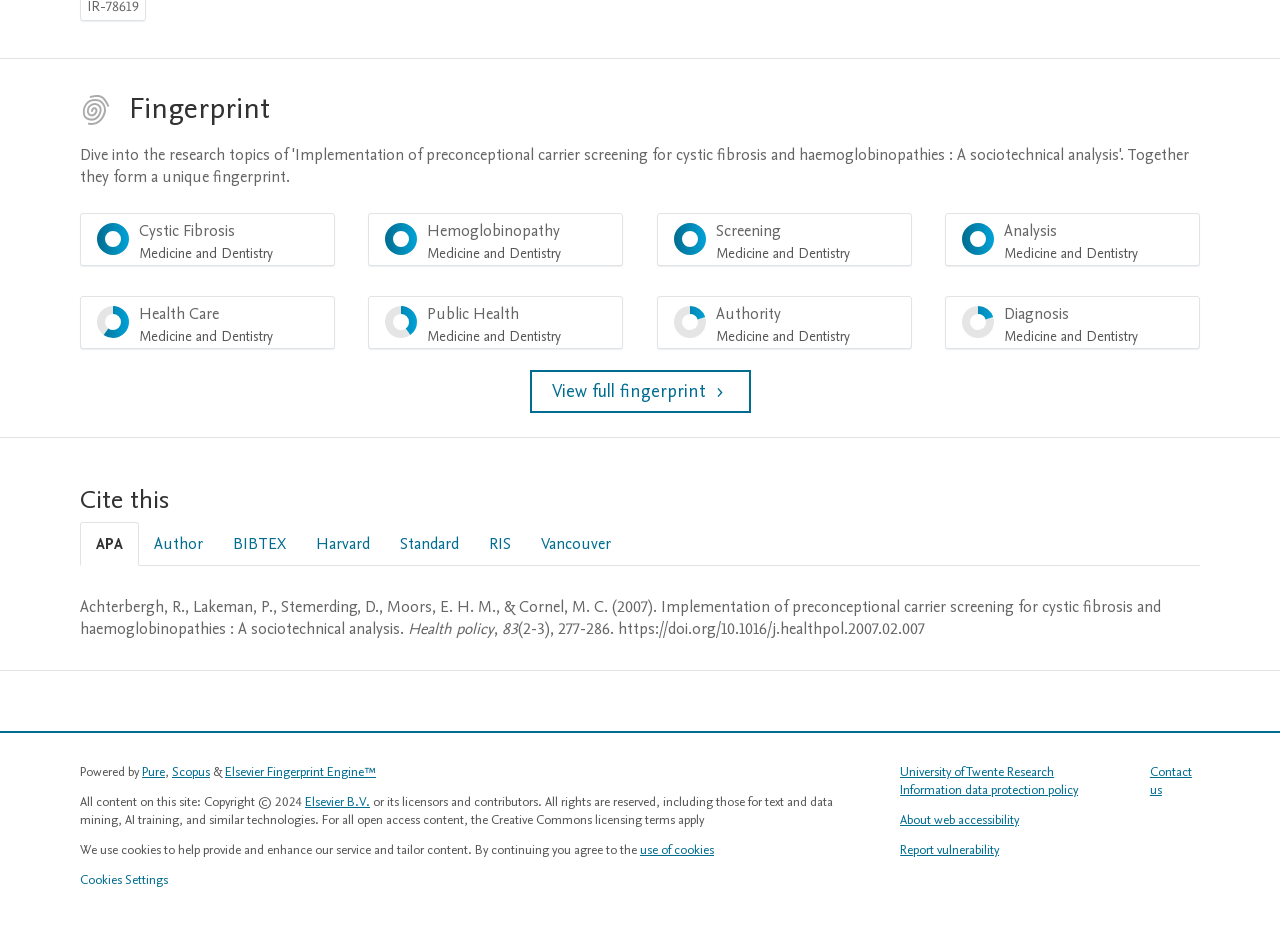Please specify the bounding box coordinates of the region to click in order to perform the following instruction: "View full fingerprint".

[0.414, 0.398, 0.586, 0.444]